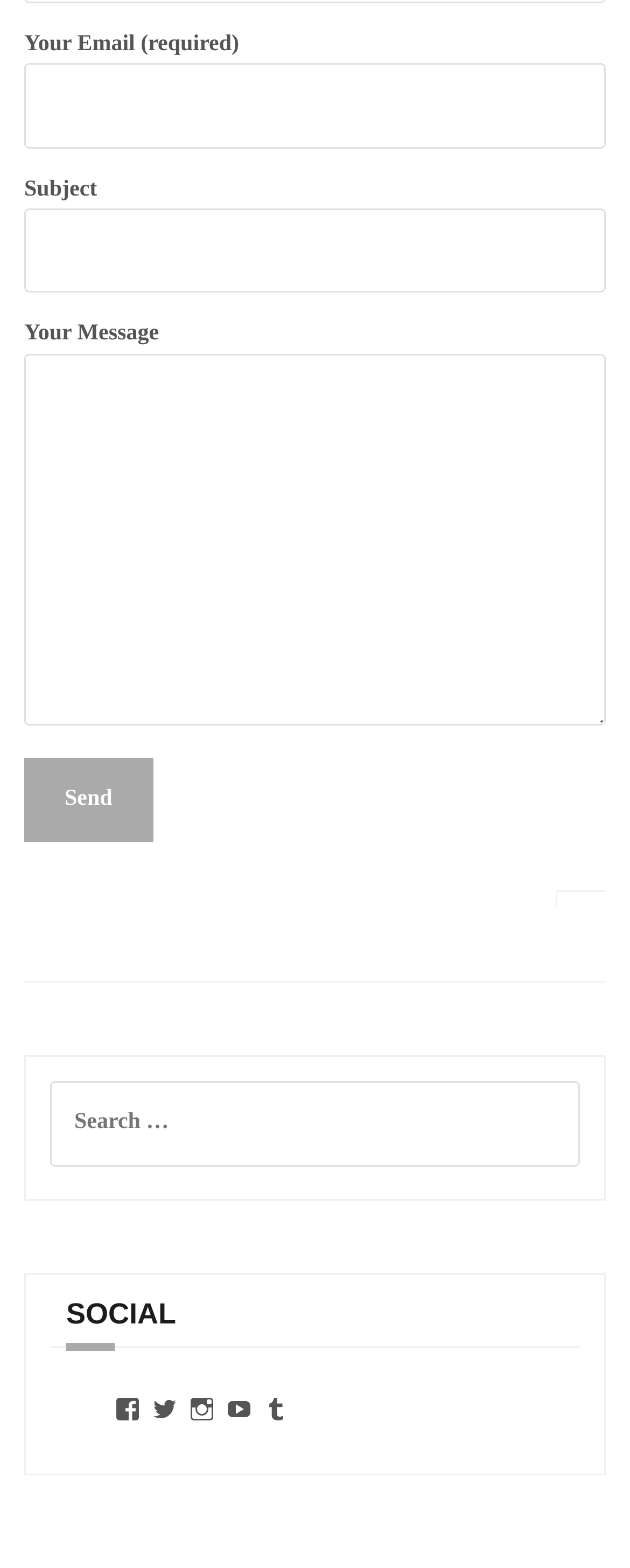Locate the bounding box coordinates of the clickable region to complete the following instruction: "Type a subject."

[0.038, 0.133, 0.962, 0.187]